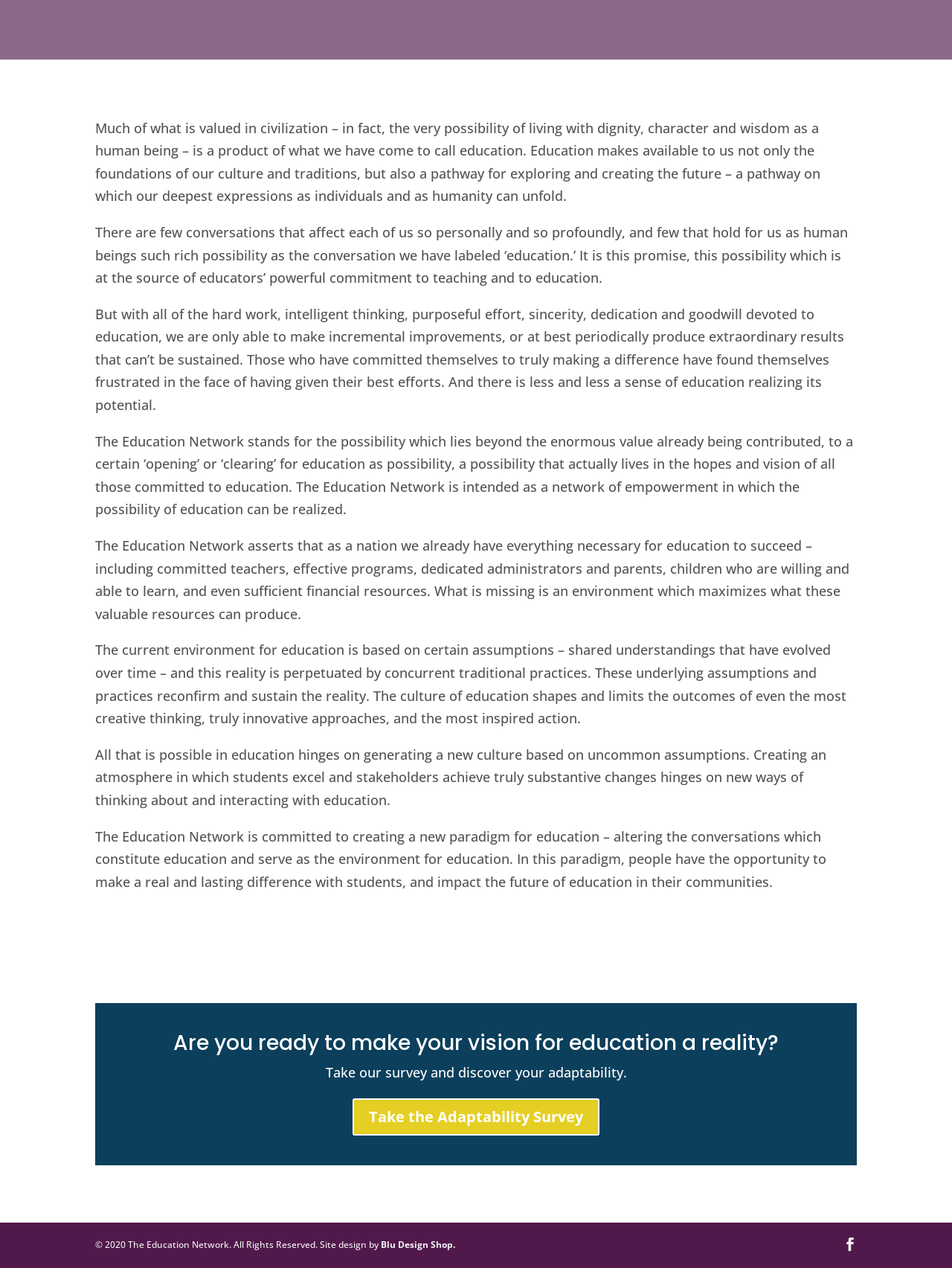Predict the bounding box for the UI component with the following description: "Blu Design Shop.".

[0.4, 0.977, 0.478, 0.987]